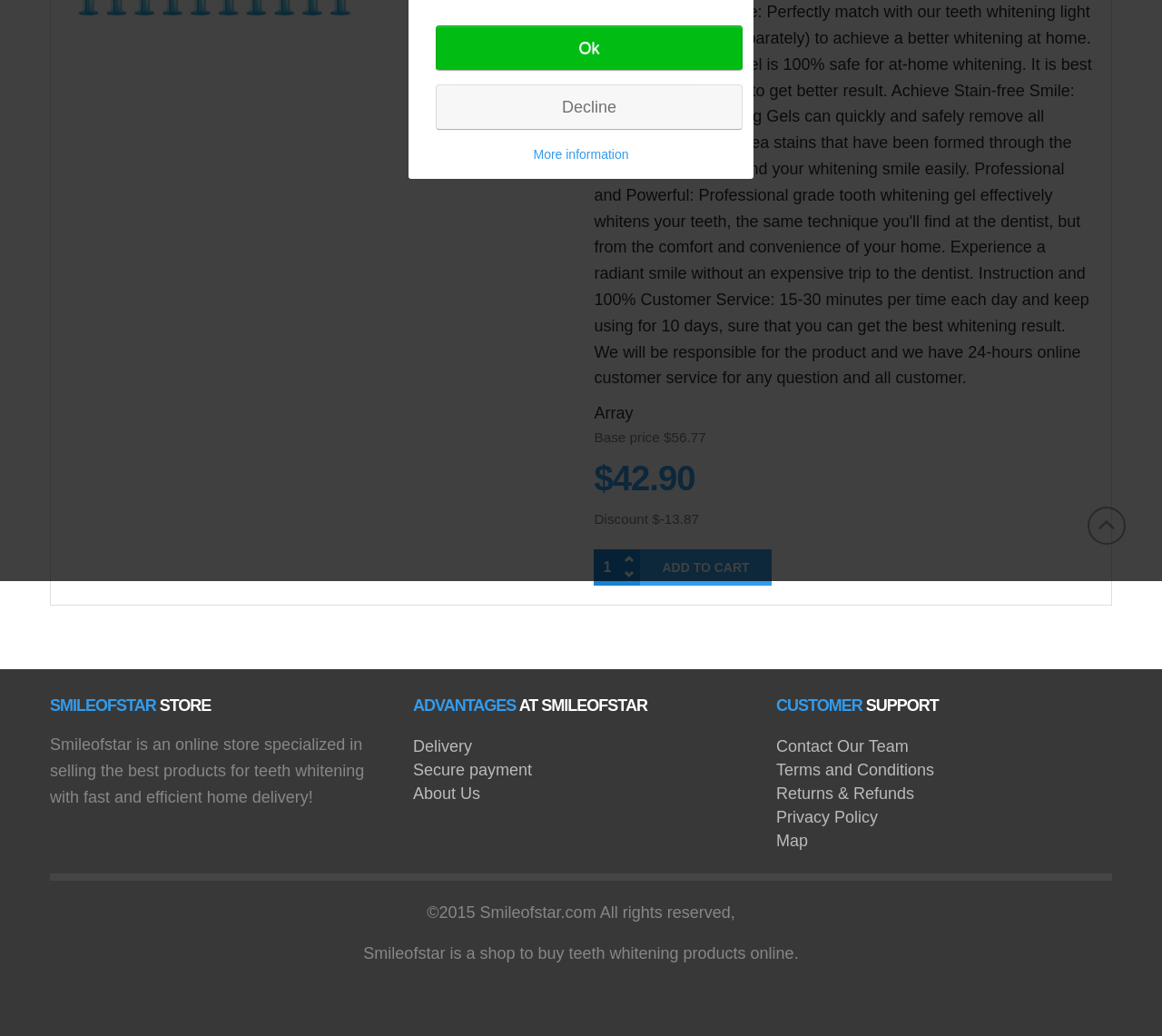Bounding box coordinates must be specified in the format (top-left x, top-left y, bottom-right x, bottom-right y). All values should be floating point numbers between 0 and 1. What are the bounding box coordinates of the UI element described as: Secure payment

[0.355, 0.735, 0.458, 0.752]